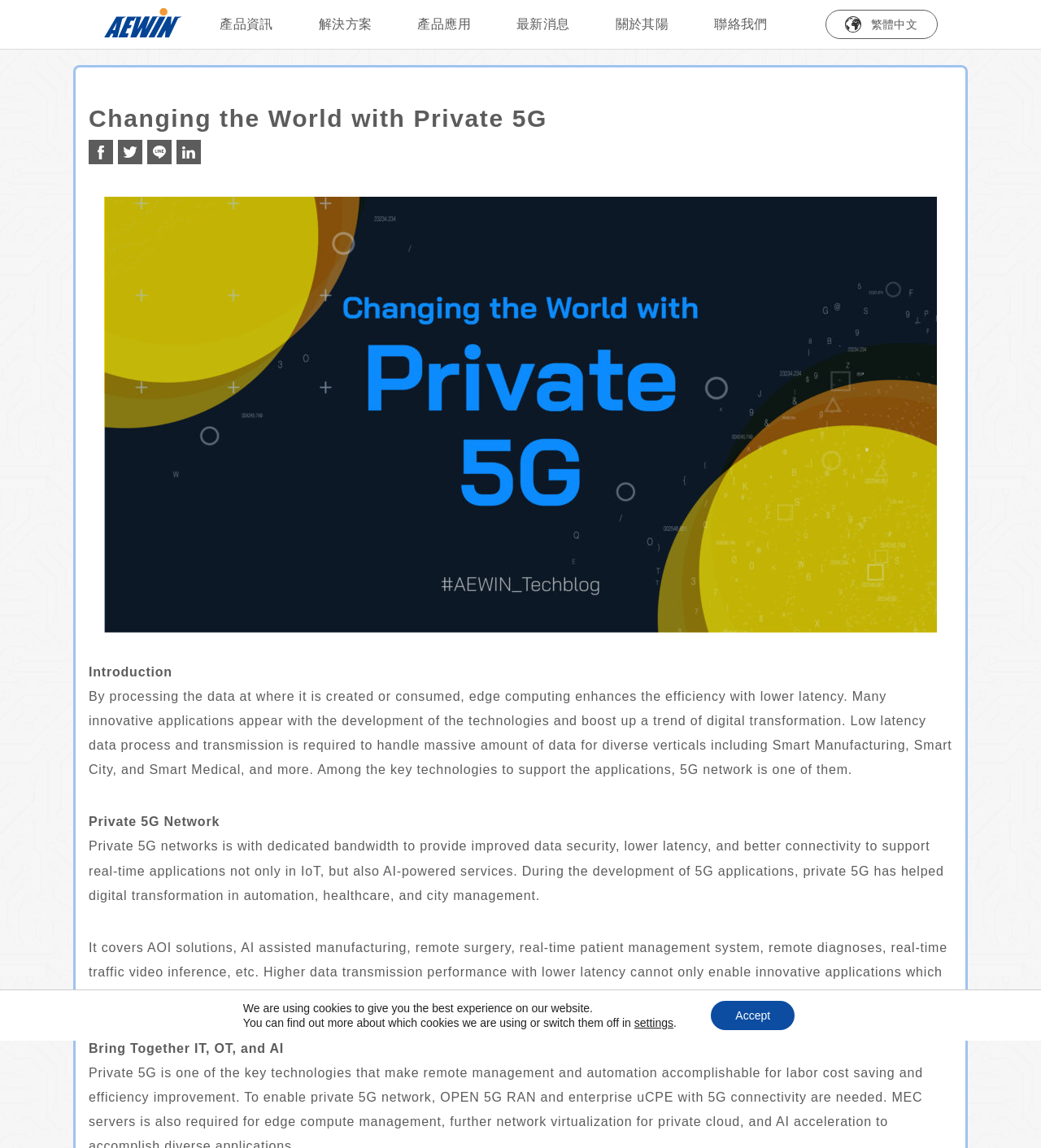Provide a one-word or short-phrase response to the question:
What is the last section of text on the webpage?

Bring Together IT, OT, and AI